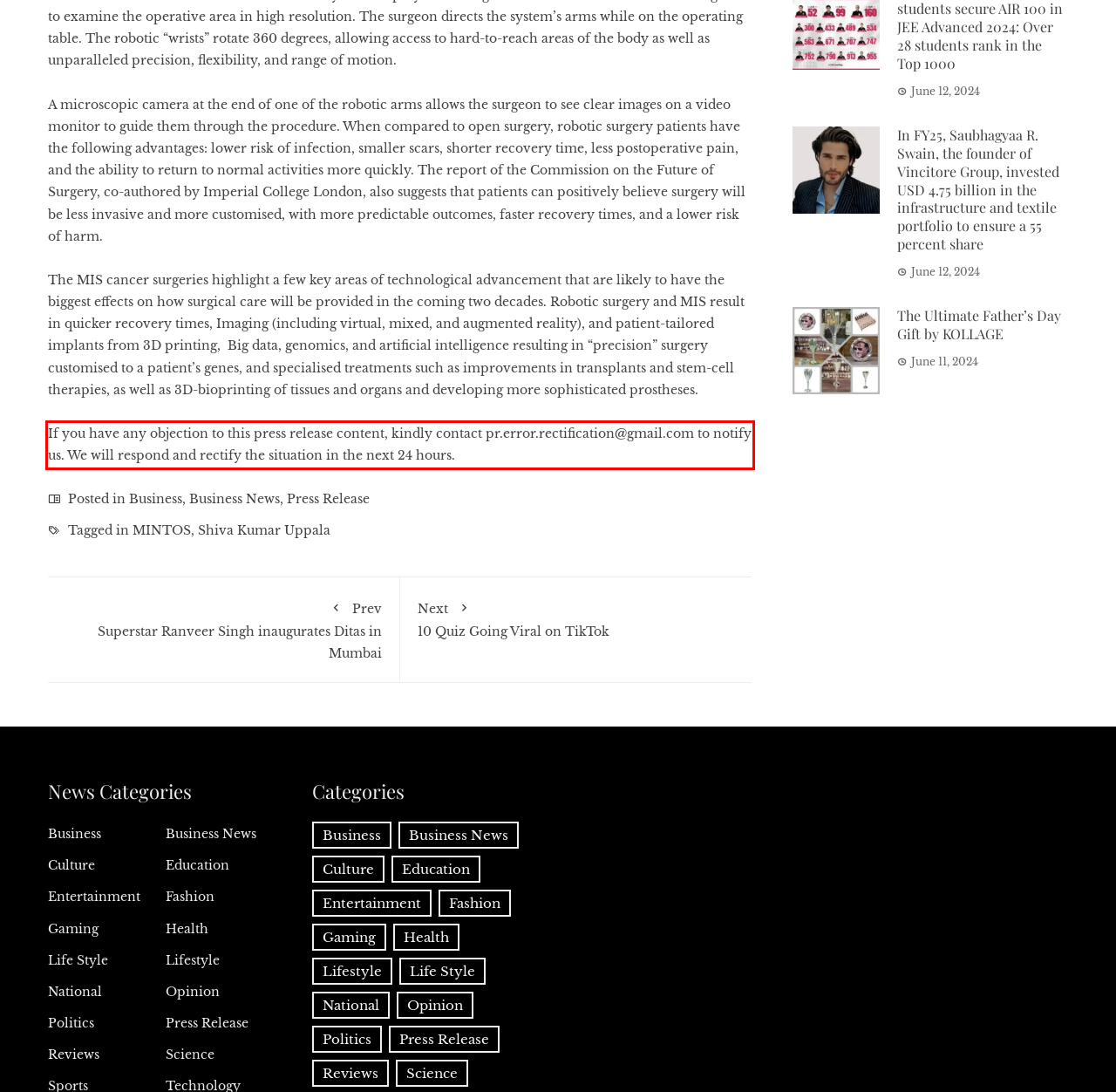You have a screenshot of a webpage with a UI element highlighted by a red bounding box. Use OCR to obtain the text within this highlighted area.

If you have any objection to this press release content, kindly contact pr.error.rectification@gmail.com to notify us. We will respond and rectify the situation in the next 24 hours.